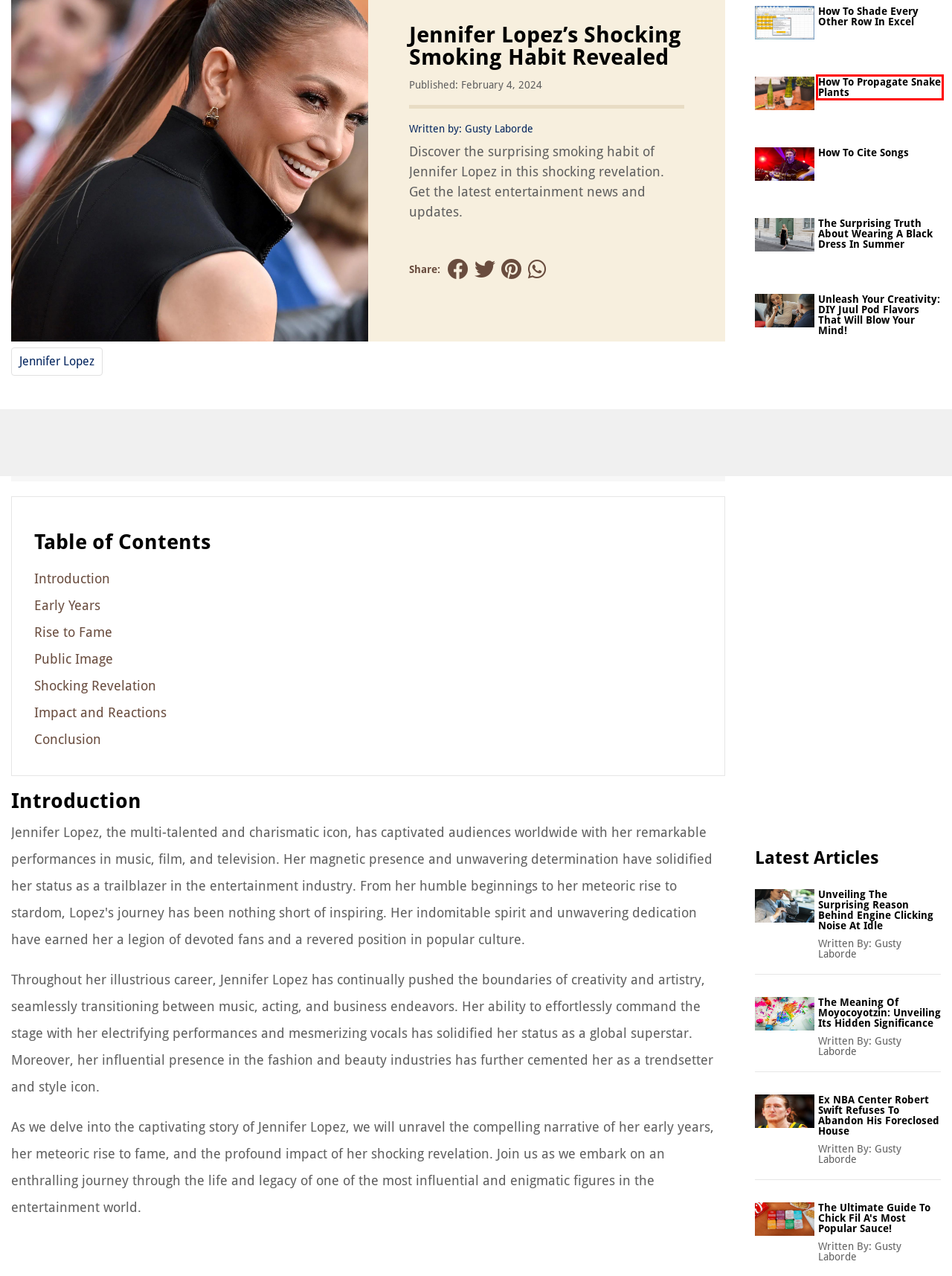Given a webpage screenshot featuring a red rectangle around a UI element, please determine the best description for the new webpage that appears after the element within the bounding box is clicked. The options are:
A. The Ultimate Guide to Chick Fil A's Most Popular Sauce! | Noodls
B. How to Propagate Snake Plants | Noodls
C. Ex NBA Center Robert Swift Refuses To Abandon His Foreclosed House | Noodls
D. How To Cite Songs | Noodls
E. The Meaning of Moyocoyotzin: Unveiling its Hidden Significance | Noodls
F. Unleash Your Creativity: DIY Juul Pod Flavors That Will Blow Your Mind! | Noodls
G. Jennifer Lopez Archives | Noodls
H. How to Shade Every Other Row in Excel | Noodls

B